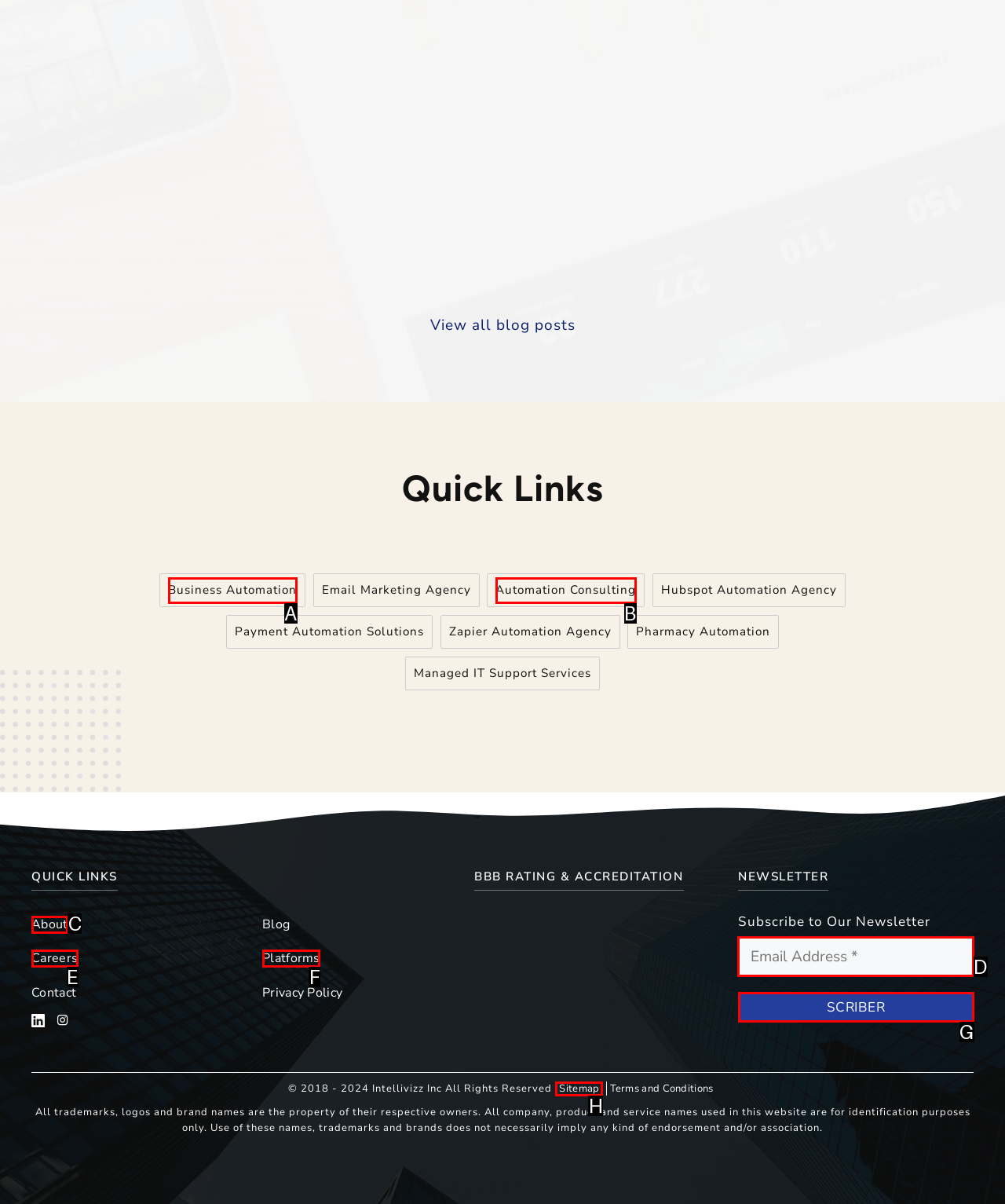Which lettered option should be clicked to perform the following task: Contact V-BIOGNOSTICS for more information
Respond with the letter of the appropriate option.

None